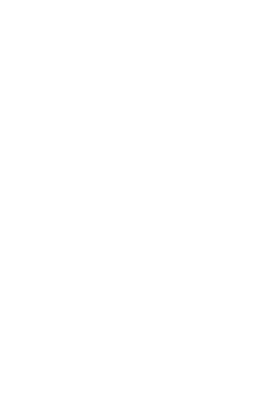Explain what is happening in the image with as much detail as possible.

The image depicts a simple graphic representation associated with a podcast titled "In tune with the markets – Taylor beats Warren." The podcast likely discusses financial topics relevant to current market conditions, highlighting notable insights or discussions from the episode. The title indicates a comparison between two figures—Taylor and Warren—suggesting an engaging narrative or debate centered around their investment strategies or market predictions. This visual element enhances the content by providing a visual anchor for listeners interested in finance and investment discussions.